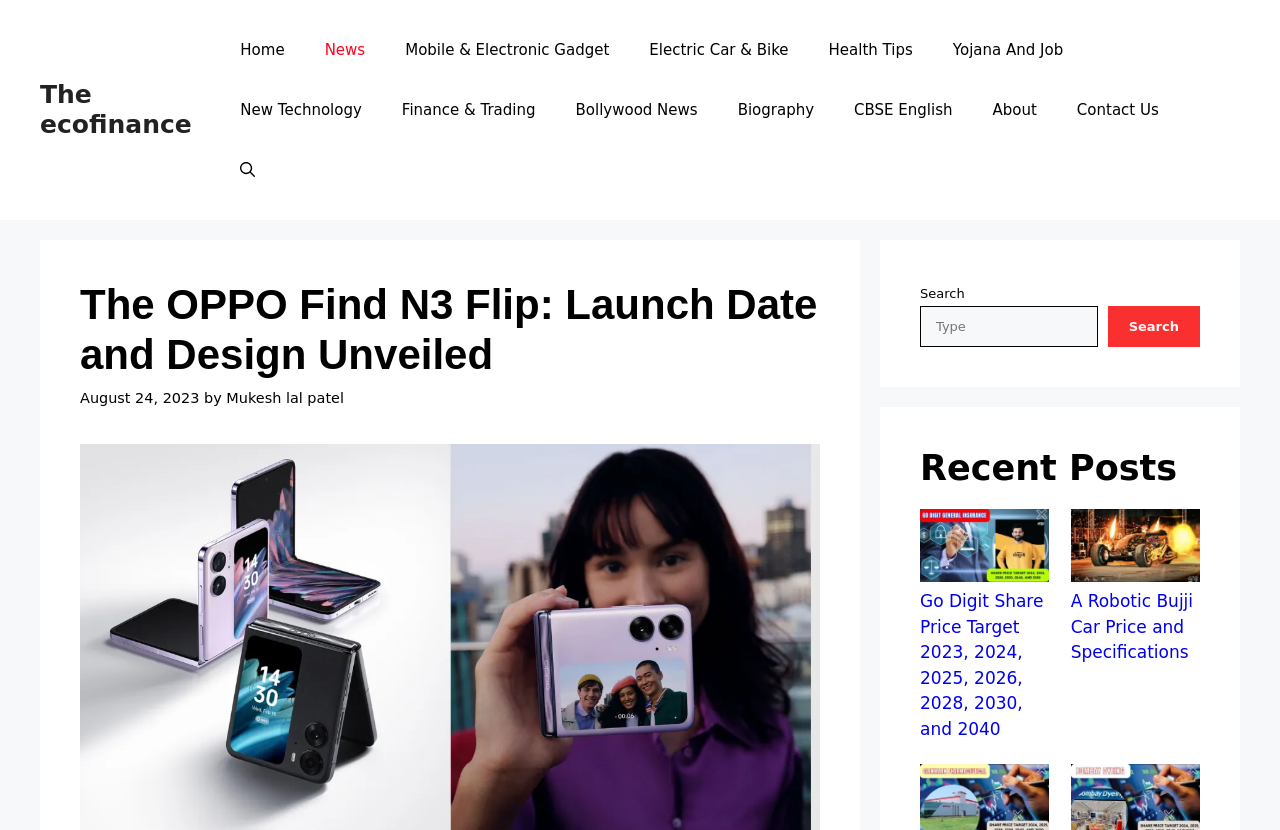Describe all the visual and textual components of the webpage comprehensively.

The webpage is about The ecofinance, a website that provides news and information on various topics. At the top, there is a banner with the site's name and a navigation menu with 11 links to different categories, including Home, News, Mobile & Electronic Gadget, and more. Below the navigation menu, there is a header section with a heading that reads "The OPPO Find N3 Flip: Launch Date and Design Unveiled" and a time stamp indicating the article was published on August 24, 2023. The author's name, Mukesh lal patel, is also mentioned.

On the right side of the page, there is a complementary section with a search bar and a heading that reads "Recent Posts". Below the search bar, there are four news article links with images, including "Go Digit Share Price Target 2023, 2024, 2025, 2026, 2028, 2030, and 2040" and "A Robotic Bujji Car Price and Specifications".

The main content area of the page is filled with a list of news article links, including "Yami Gautam’s film ‘Article 370’ OTT released: Watch here!", "Why is 2024 GoaFest being organized in Mumbai instead of Goa?", and "Can I learn trading from books?". There are a total of 12 news article links, each with a brief title and no descriptions.